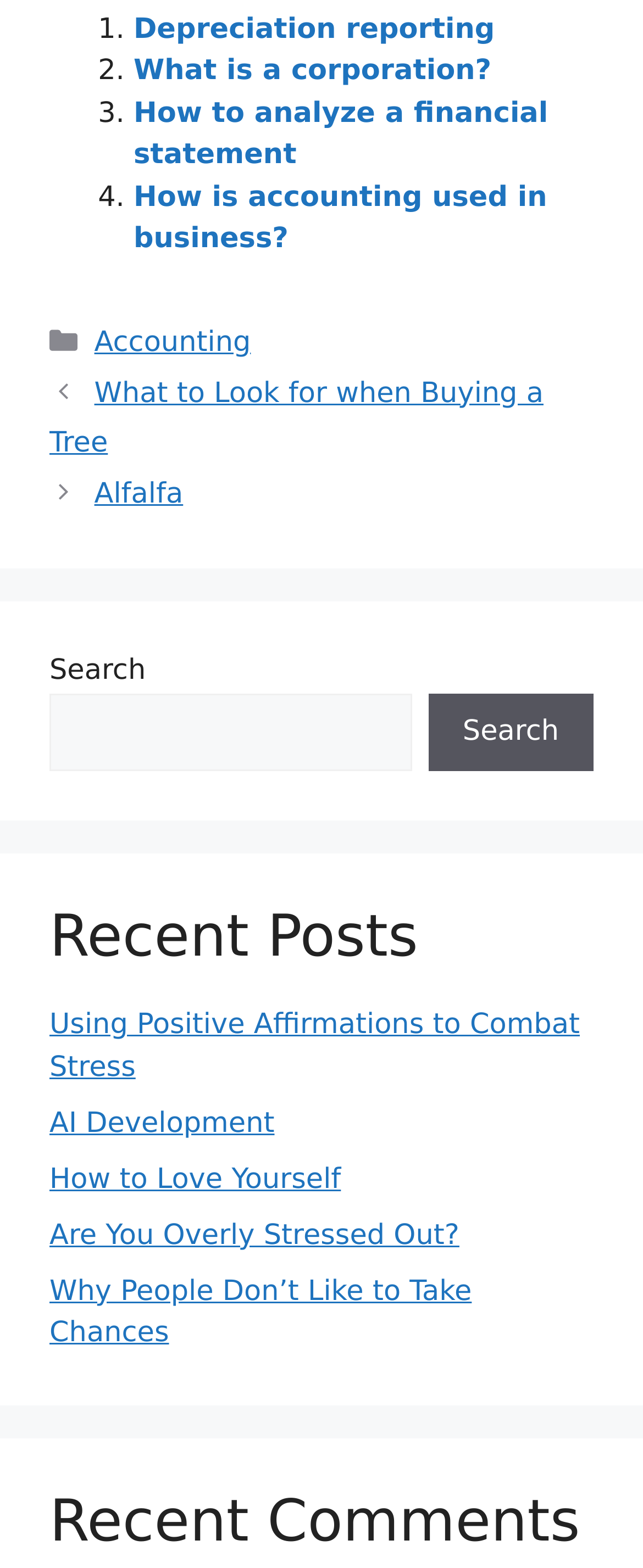Locate the bounding box coordinates of the segment that needs to be clicked to meet this instruction: "Search for something".

[0.077, 0.442, 0.64, 0.492]